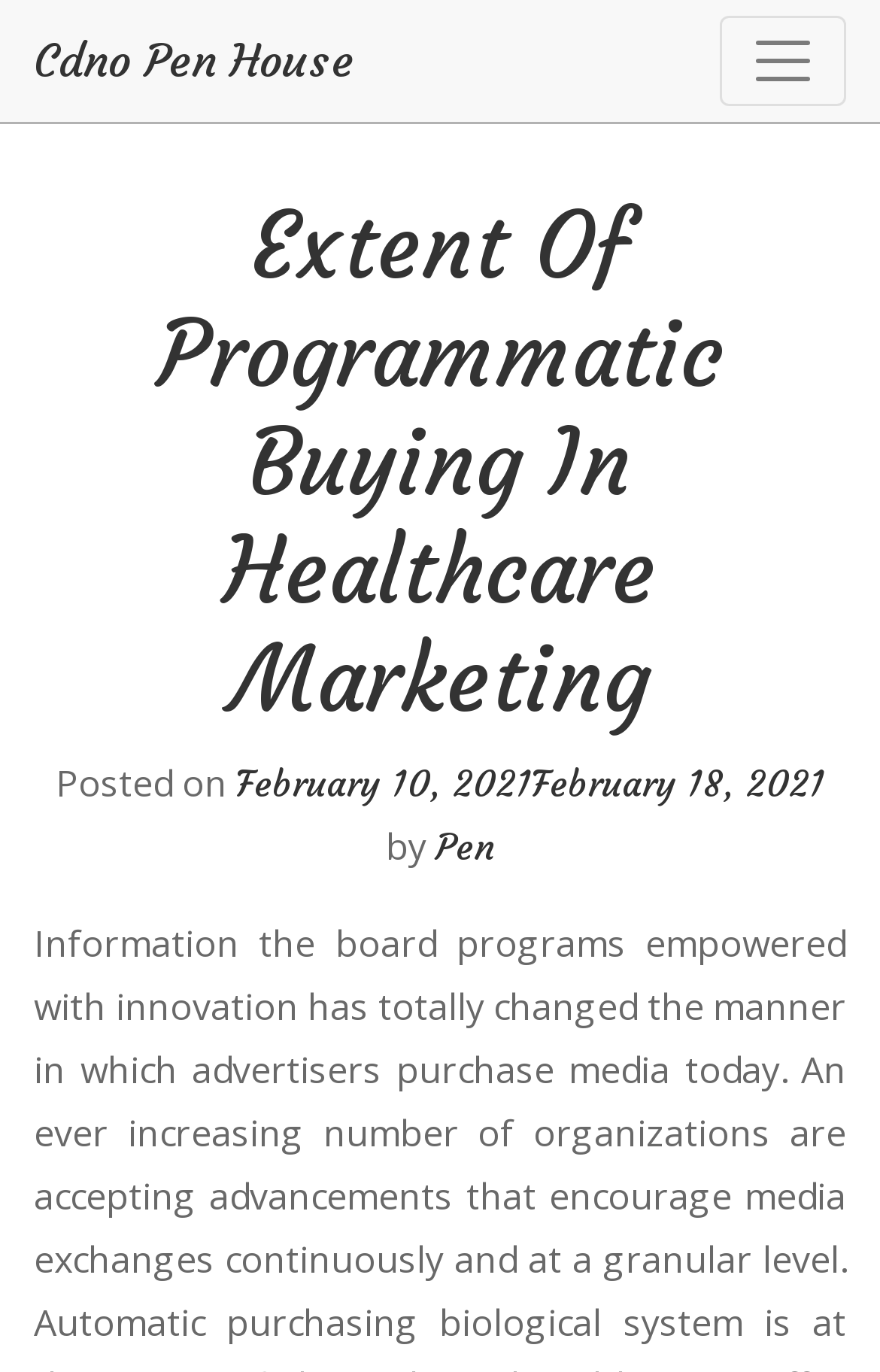Given the element description aria-label="Toggle navigation", specify the bounding box coordinates of the corresponding UI element in the format (top-left x, top-left y, bottom-right x, bottom-right y). All values must be between 0 and 1.

[0.818, 0.012, 0.962, 0.077]